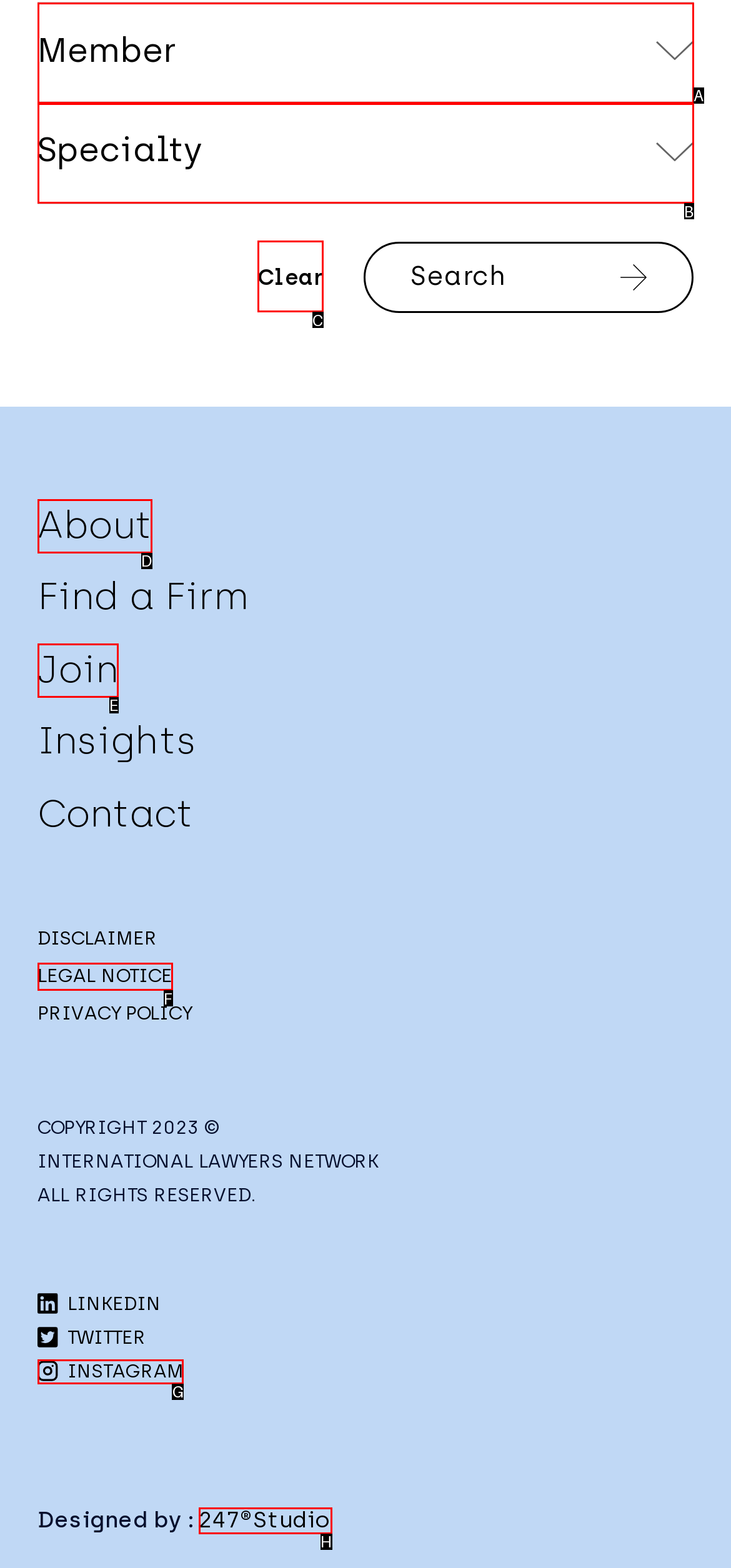Identify the UI element that best fits the description: "relevant"
Respond with the letter representing the correct option.

None